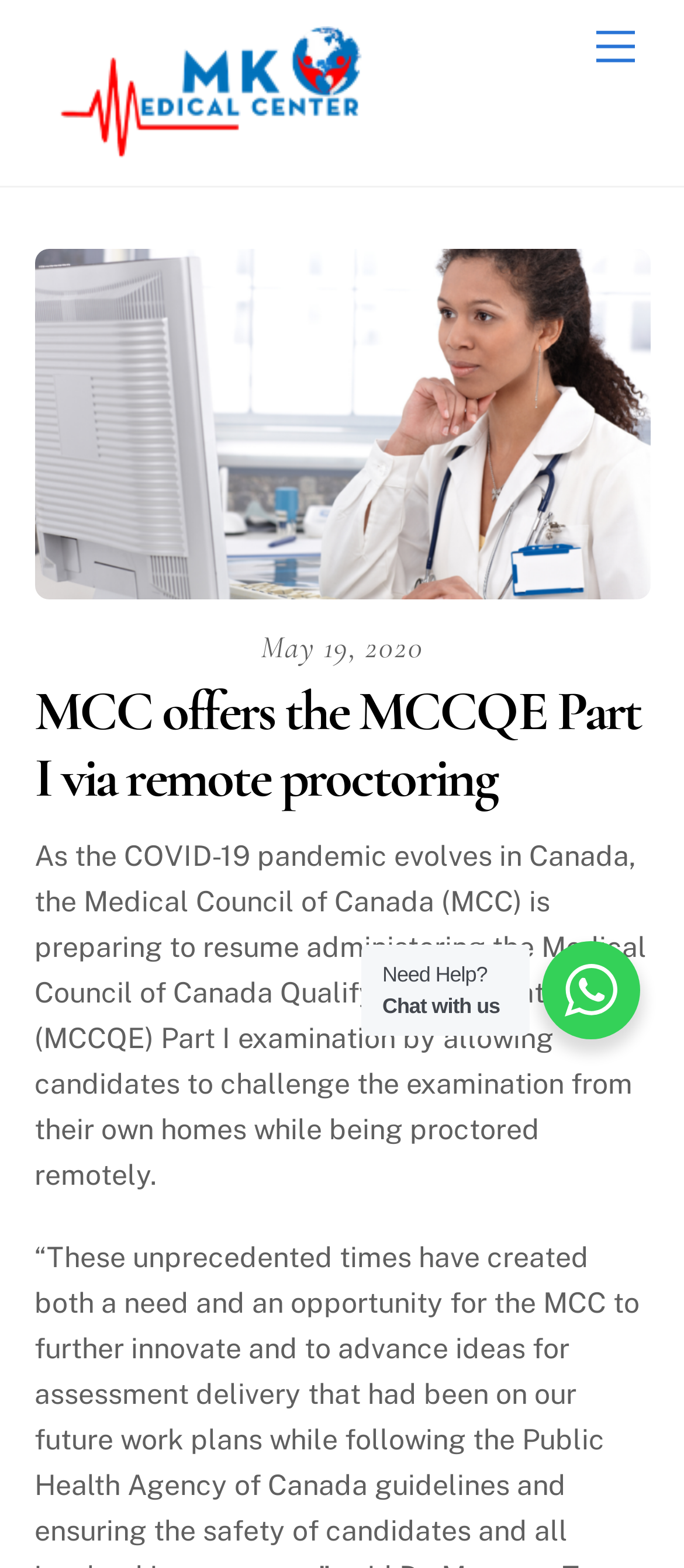Analyze the image and provide a detailed answer to the question: What is the MCCQE Part I examination about?

I found the answer by reading the paragraph of text on the webpage, which mentions that the Medical Council of Canada is preparing to resume administering the MCCQE Part I examination by allowing candidates to challenge the examination from their own homes while being proctored remotely.